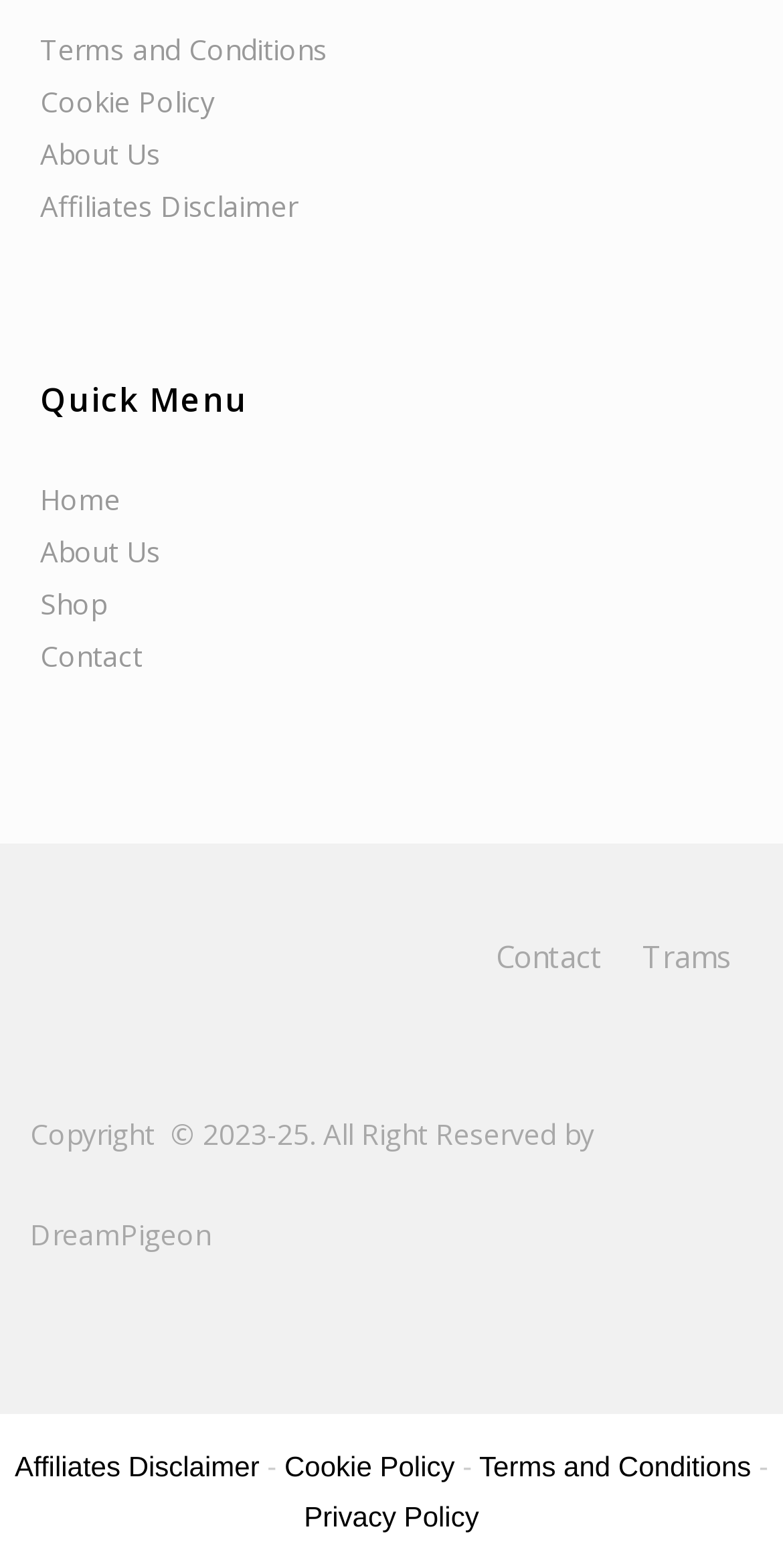Find the bounding box coordinates corresponding to the UI element with the description: "Privacy Policy". The coordinates should be formatted as [left, top, right, bottom], with values as floats between 0 and 1.

[0.388, 0.957, 0.612, 0.977]